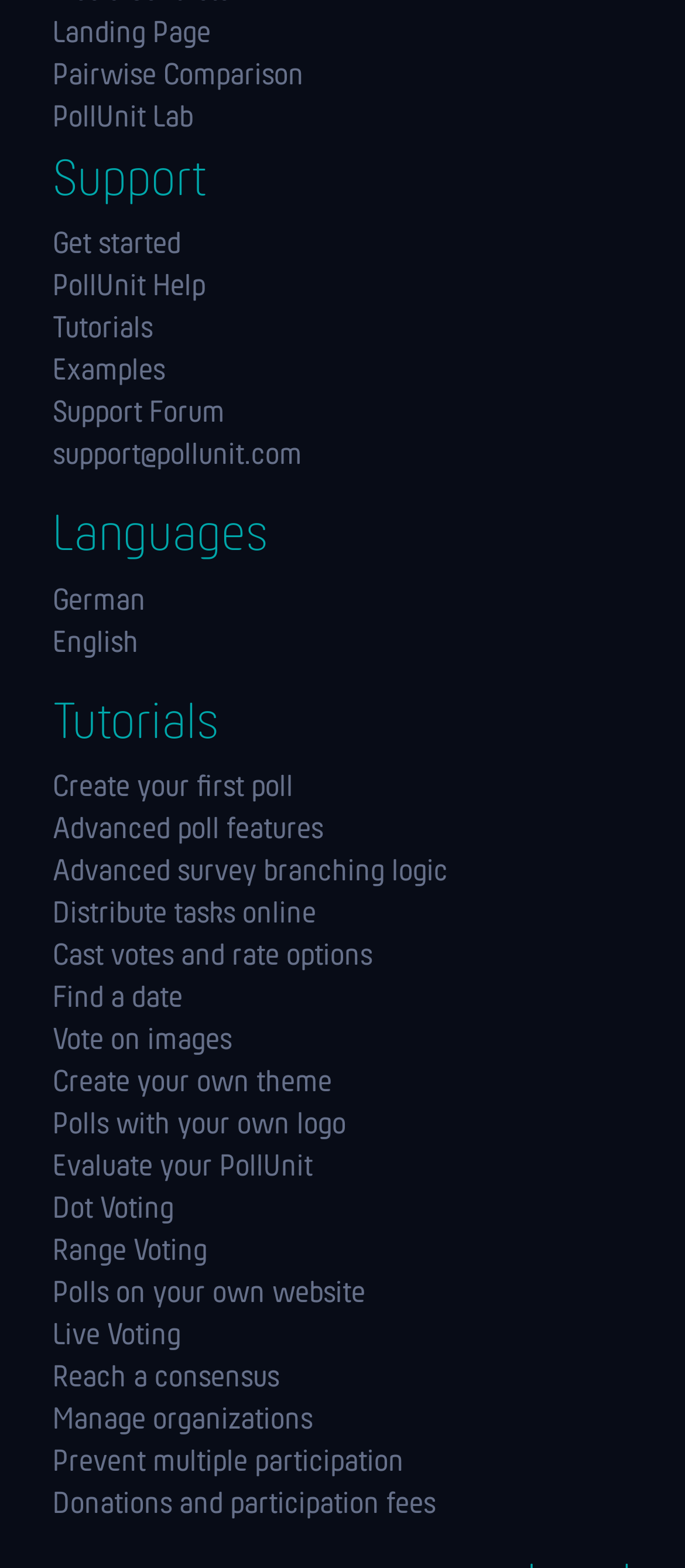Identify the bounding box coordinates of the clickable region to carry out the given instruction: "Go to Landing Page".

[0.077, 0.012, 0.923, 0.032]